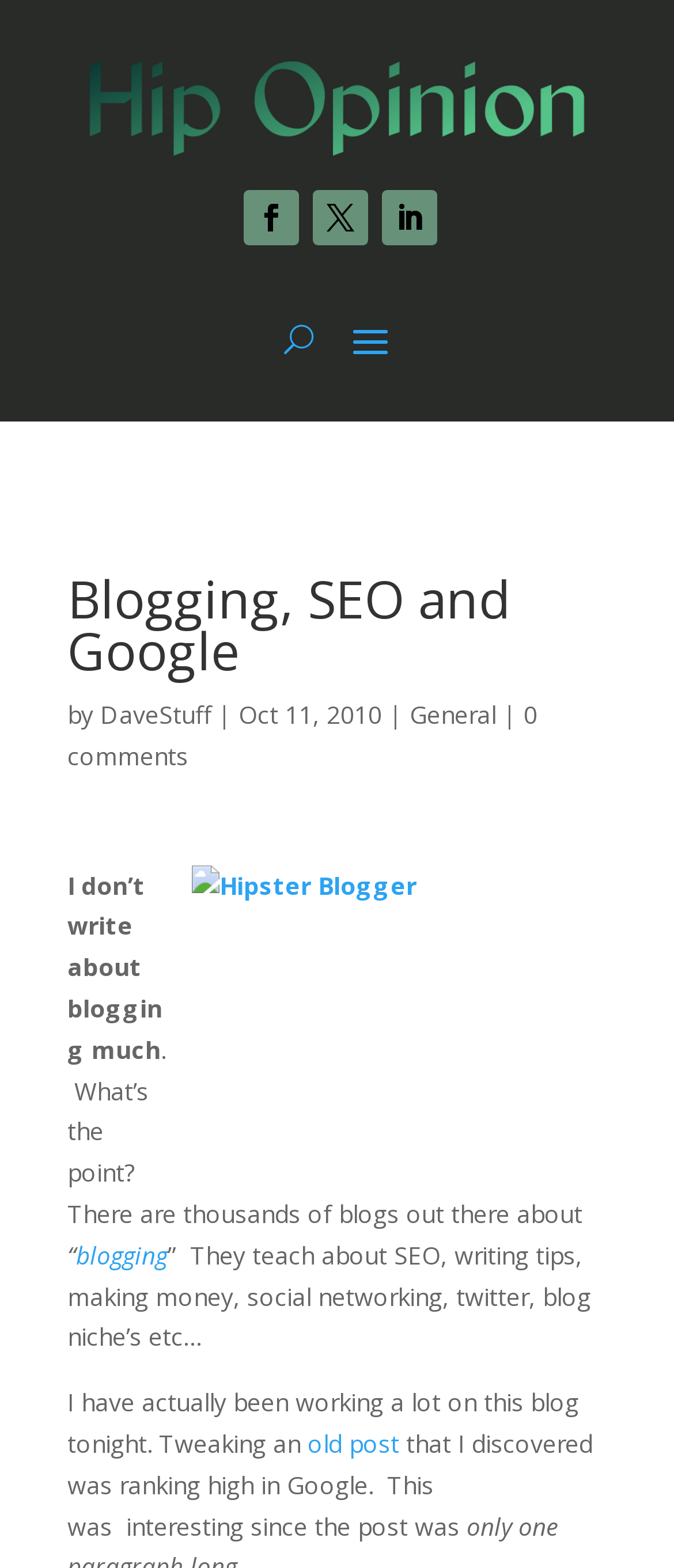Describe the webpage in detail, including text, images, and layout.

This webpage is about blogging, SEO, and Google, with a focus on the author's perspective on the topic. At the top, there is a logo image and a link to the website's homepage. Below the logo, there are three social media links represented by icons. 

To the right of the social media links, there is a button with the letter "U" on it. Below the button, the title "Blogging, SEO and Google" is displayed in a large font, followed by the author's name "DaveStuff" and the date "Oct 11, 2010". 

On the same line as the author's name and date, there are two links: "General" and "0 comments". The "0 comments" link has an image of a hipster blogger to its right. 

The main content of the webpage starts below the title and author information. The author expresses their opinion on blogging, stating that they don't write about it much because there are thousands of blogs already covering the topic. The text then goes on to list the various aspects of blogging that other blogs typically cover, such as SEO, writing tips, and social networking. 

Further down, the author mentions that they have been working on an old post that was ranking high in Google, and provides a link to that post.